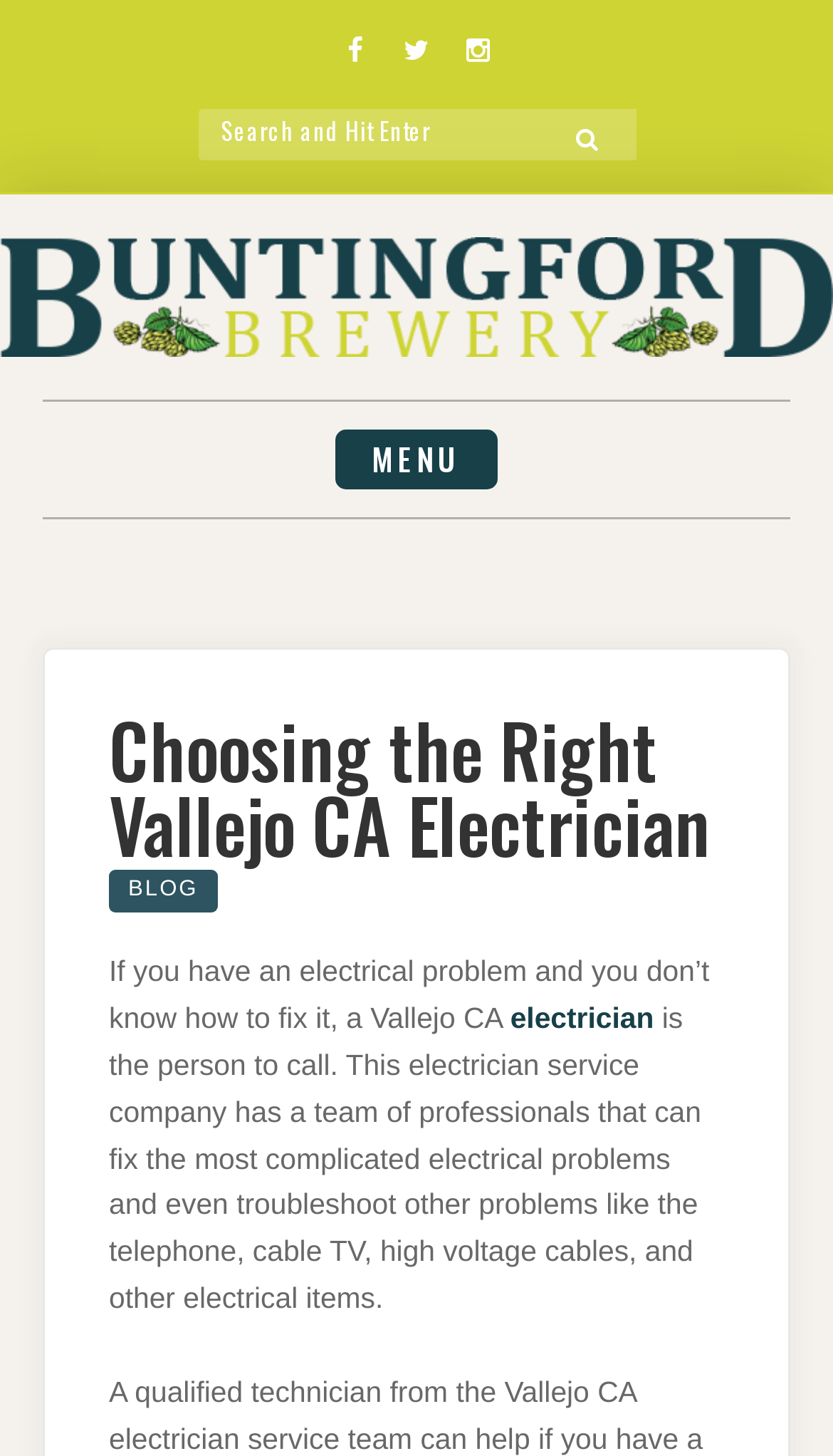What is the purpose of the search box?
We need a detailed and meticulous answer to the question.

The search box has a label 'Search for:' and a button with the text 'SEARCH ', indicating that it is used to search for content on the website.